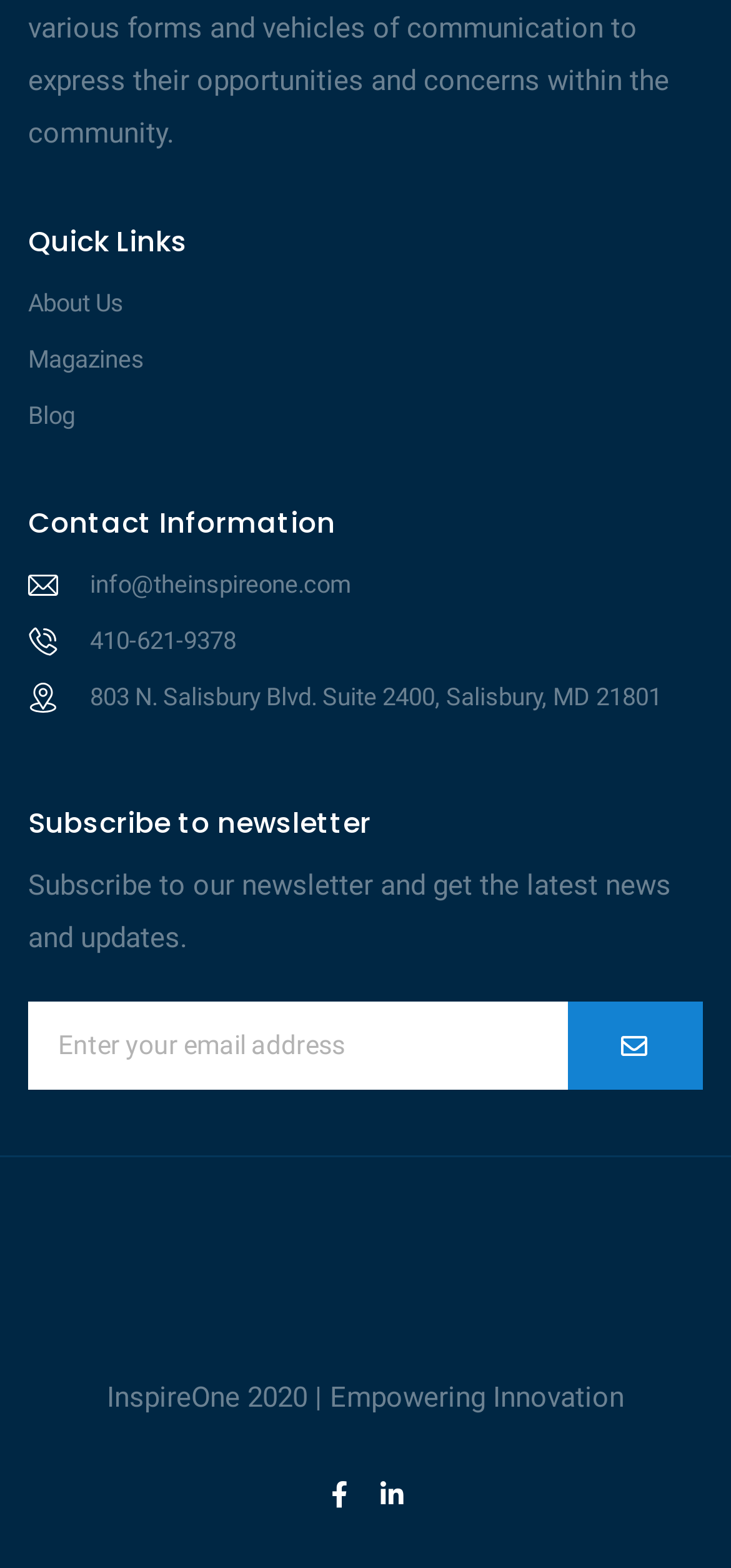Please identify the bounding box coordinates of the element's region that I should click in order to complete the following instruction: "Enter email address". The bounding box coordinates consist of four float numbers between 0 and 1, i.e., [left, top, right, bottom].

[0.038, 0.639, 0.777, 0.695]